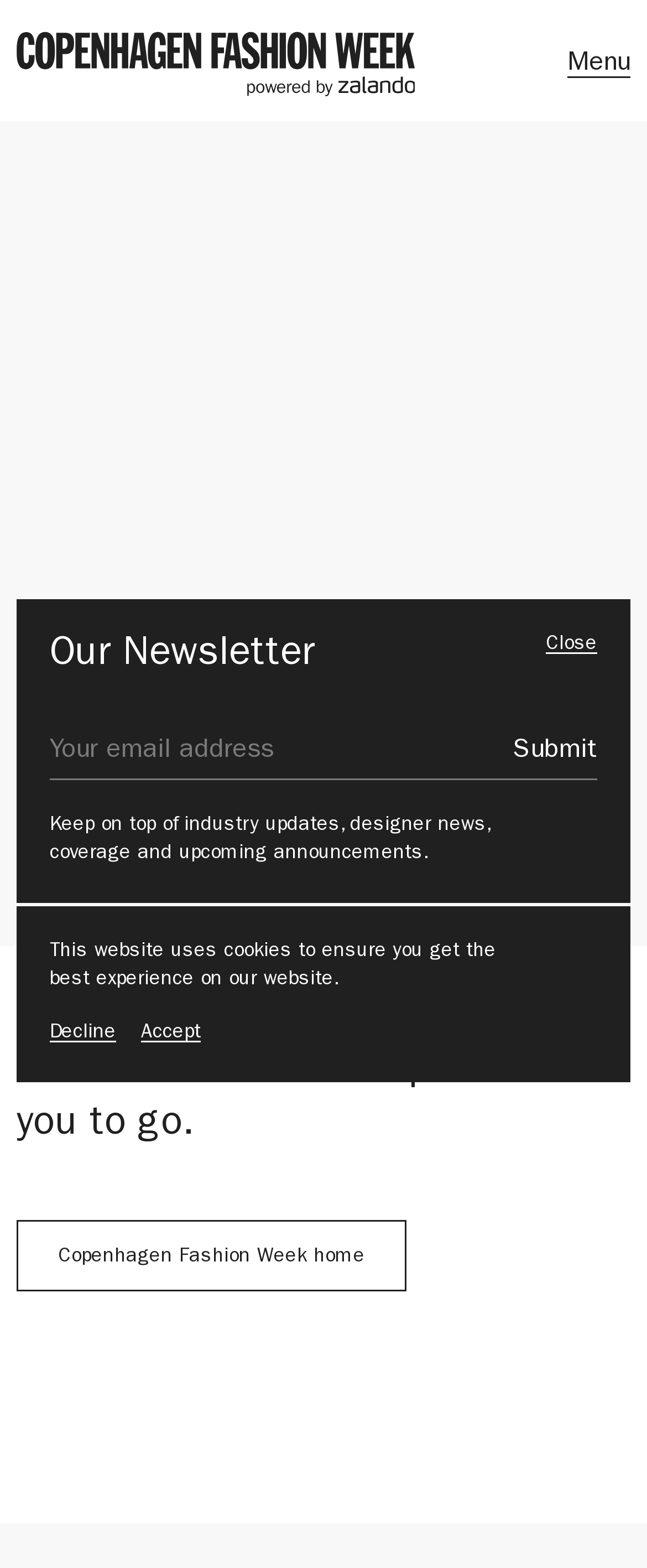Identify the main heading of the webpage and provide its text content.

Sorry! The page you are looking for can’t be found..